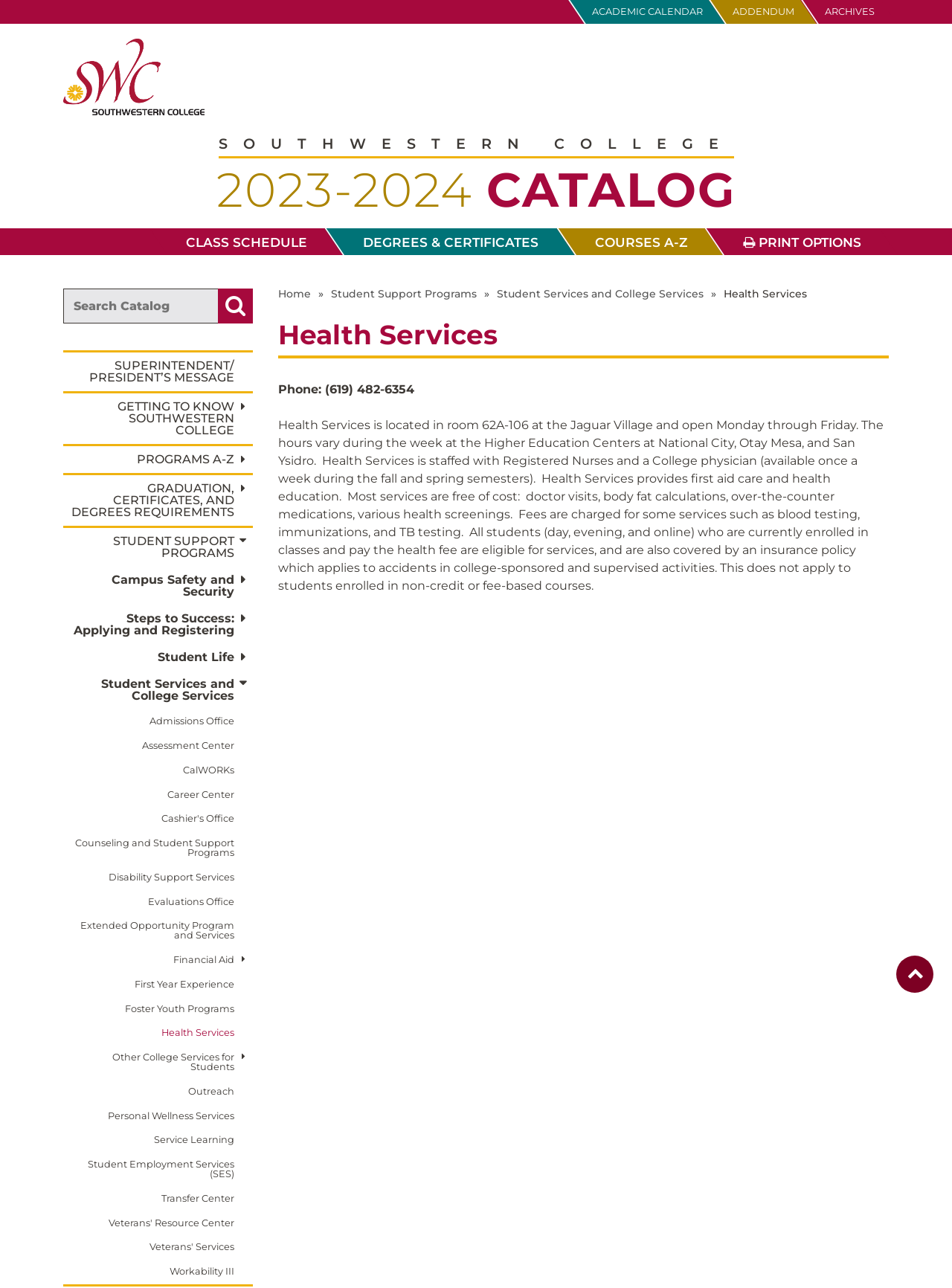Provide the bounding box coordinates of the UI element this sentence describes: "Counseling and Student Support Programs".

[0.066, 0.646, 0.266, 0.672]